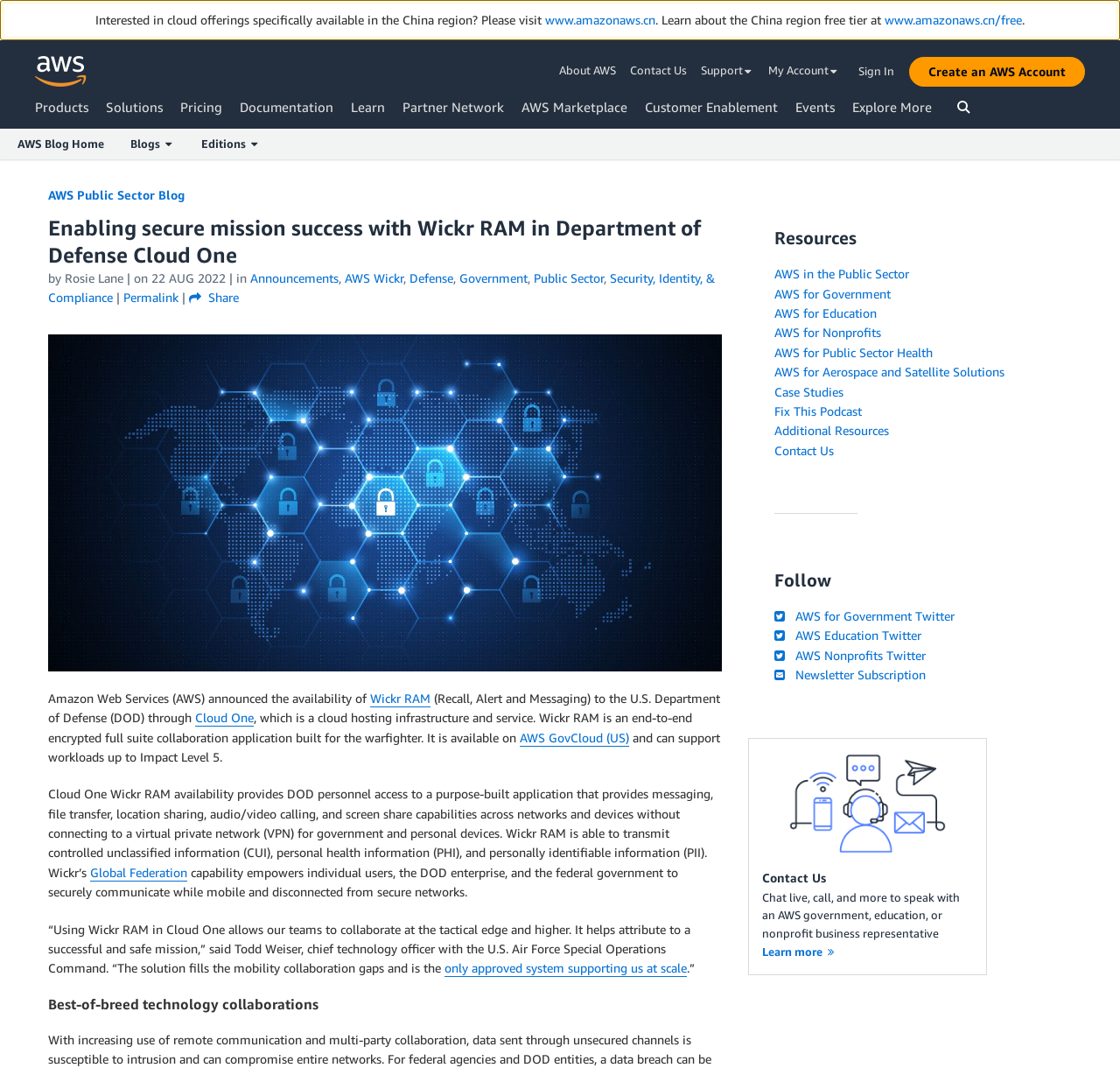Predict the bounding box coordinates of the area that should be clicked to accomplish the following instruction: "Explore support options". The bounding box coordinates should consist of four float numbers between 0 and 1, i.e., [left, top, right, bottom].

[0.62, 0.058, 0.68, 0.075]